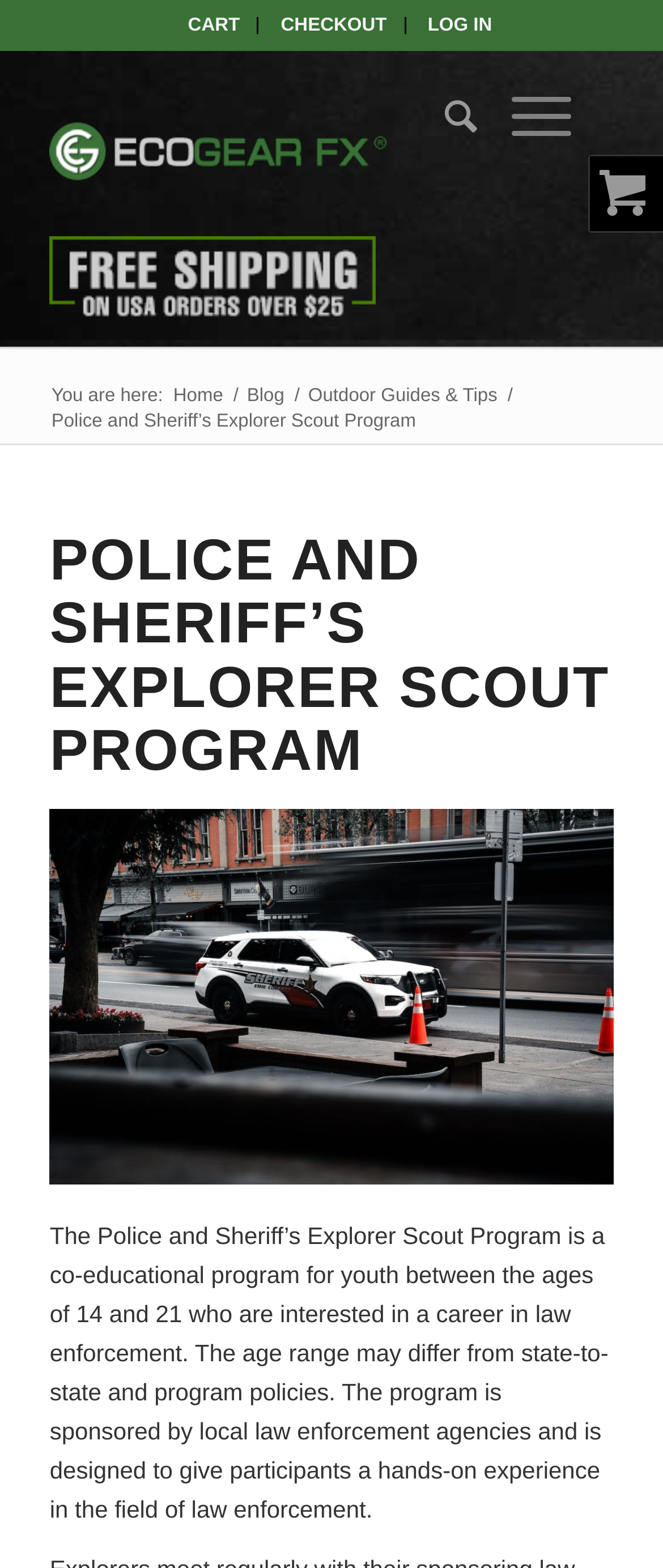Please identify the coordinates of the bounding box for the clickable region that will accomplish this instruction: "Go to Home".

[0.254, 0.245, 0.344, 0.261]